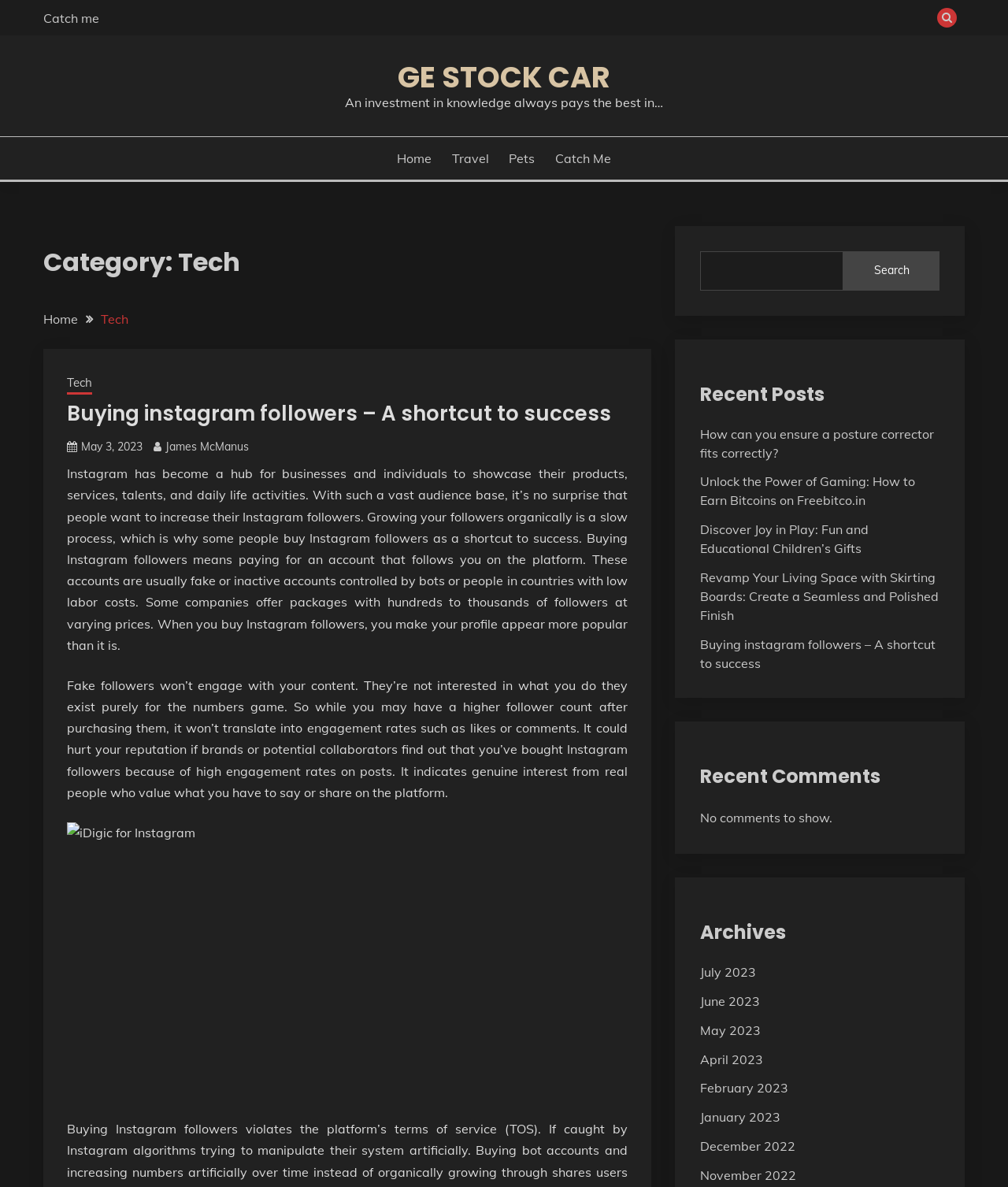Use a single word or phrase to answer the question: 
What is the name of the company mentioned in the article?

iDigic